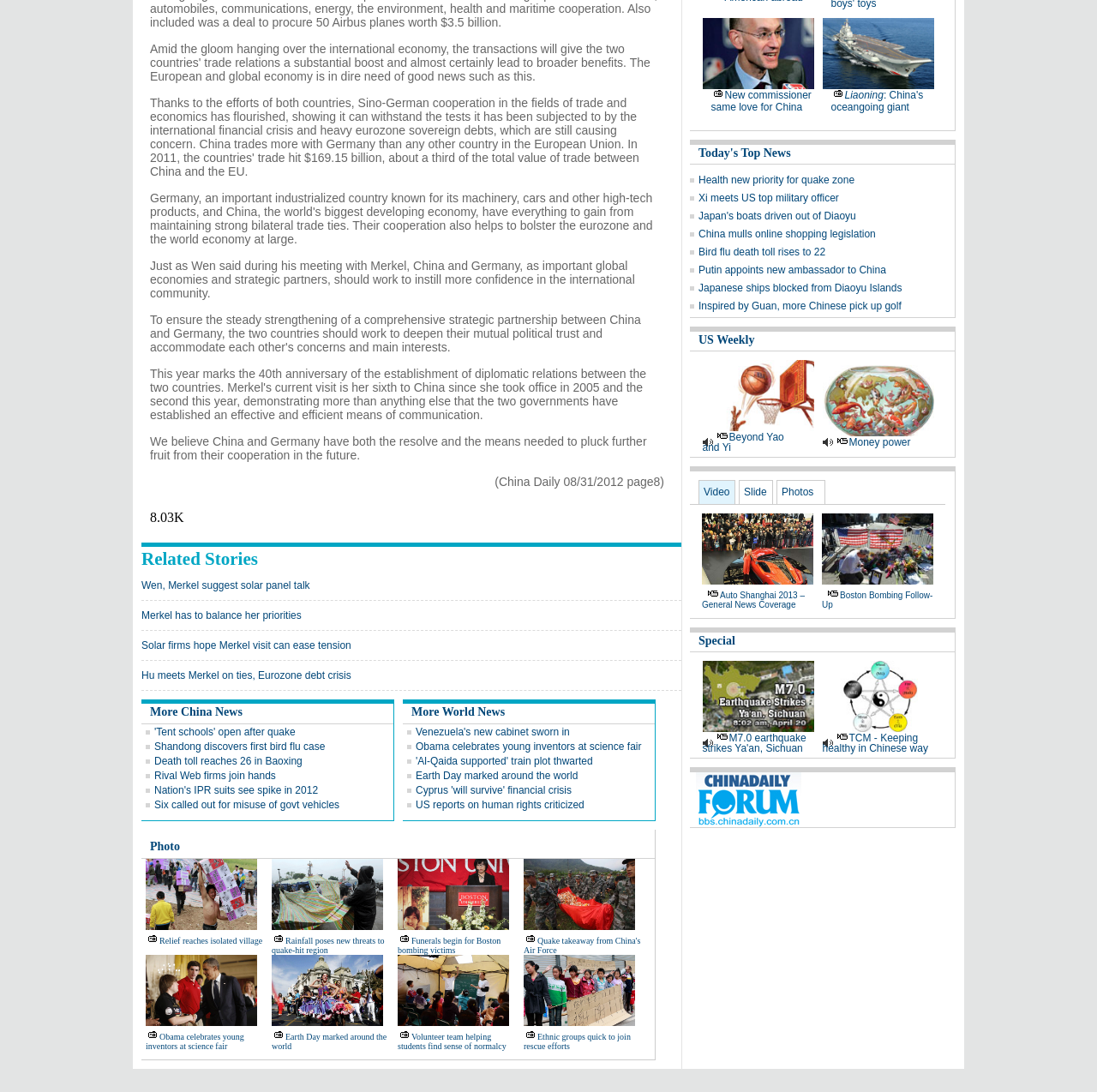Determine the bounding box coordinates of the area to click in order to meet this instruction: "Check 'Photo'".

[0.137, 0.769, 0.164, 0.781]